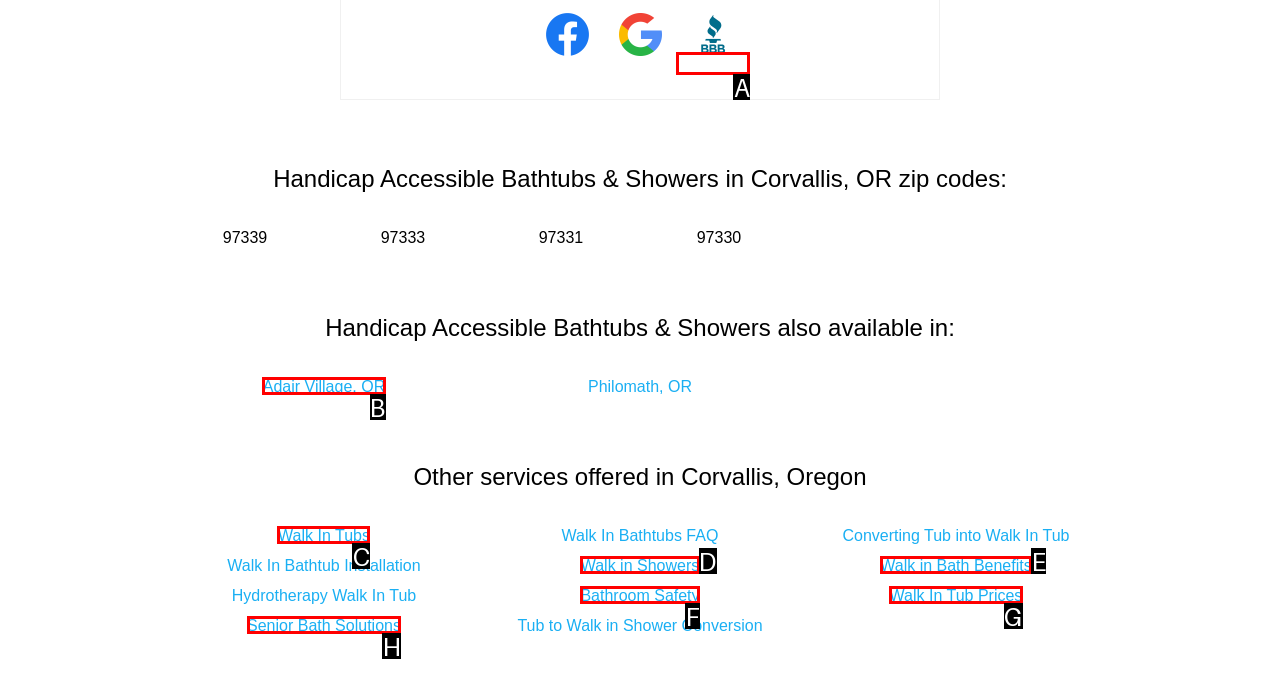Identify the correct HTML element to click for the task: Learn about Walk In Tubs. Provide the letter of your choice.

C